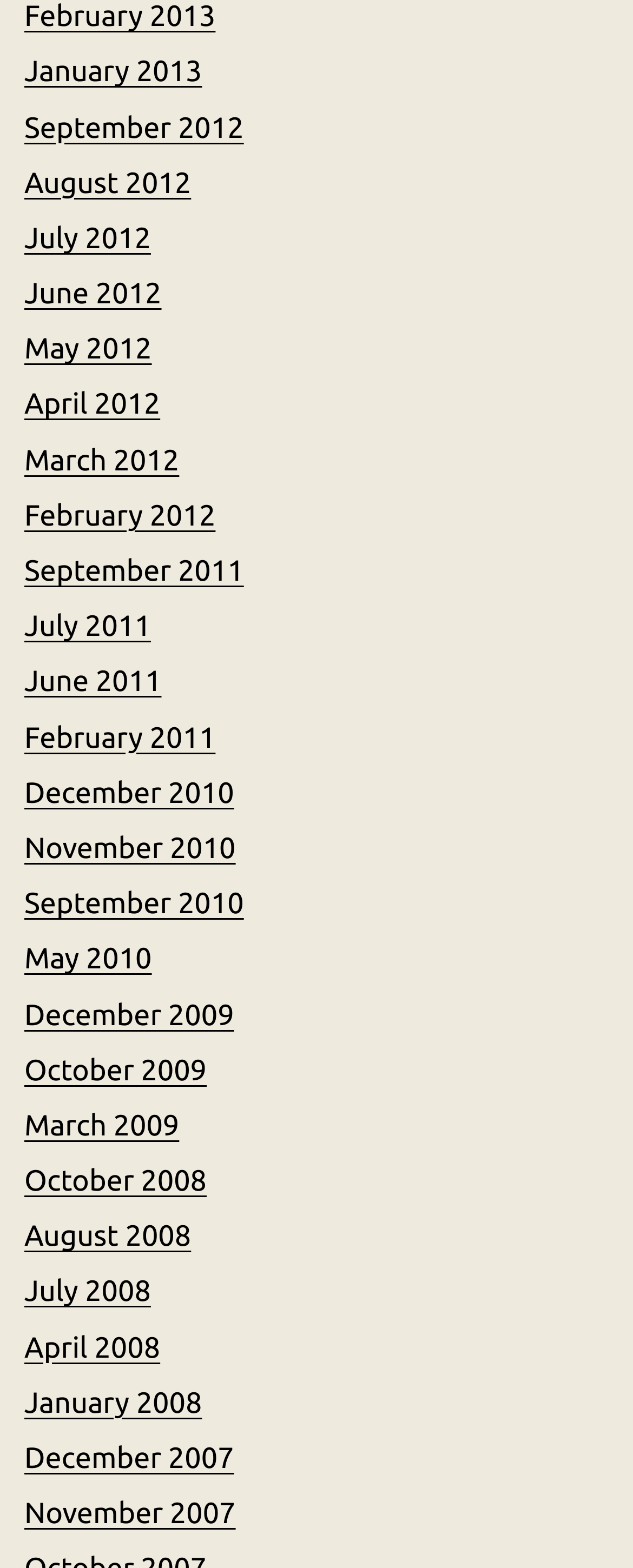How many links are available for the year 2012?
Utilize the information in the image to give a detailed answer to the question.

I counted the number of links on the webpage that correspond to the year 2012, and there are 12 links available, one for each month of the year.